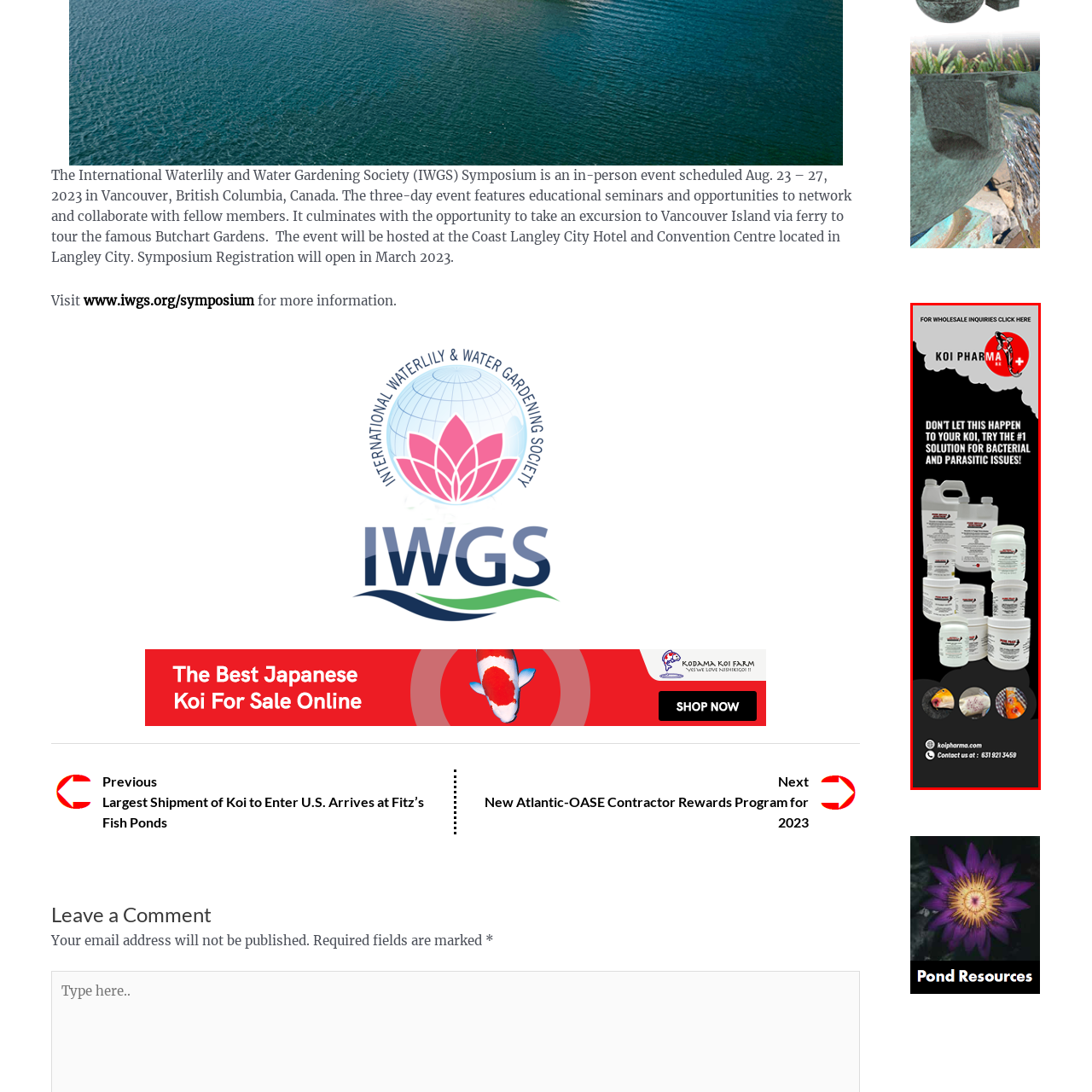What type of health issues does the advertisement address?
Direct your attention to the image marked by the red bounding box and answer the question with a single word or phrase.

Bacterial and parasitic